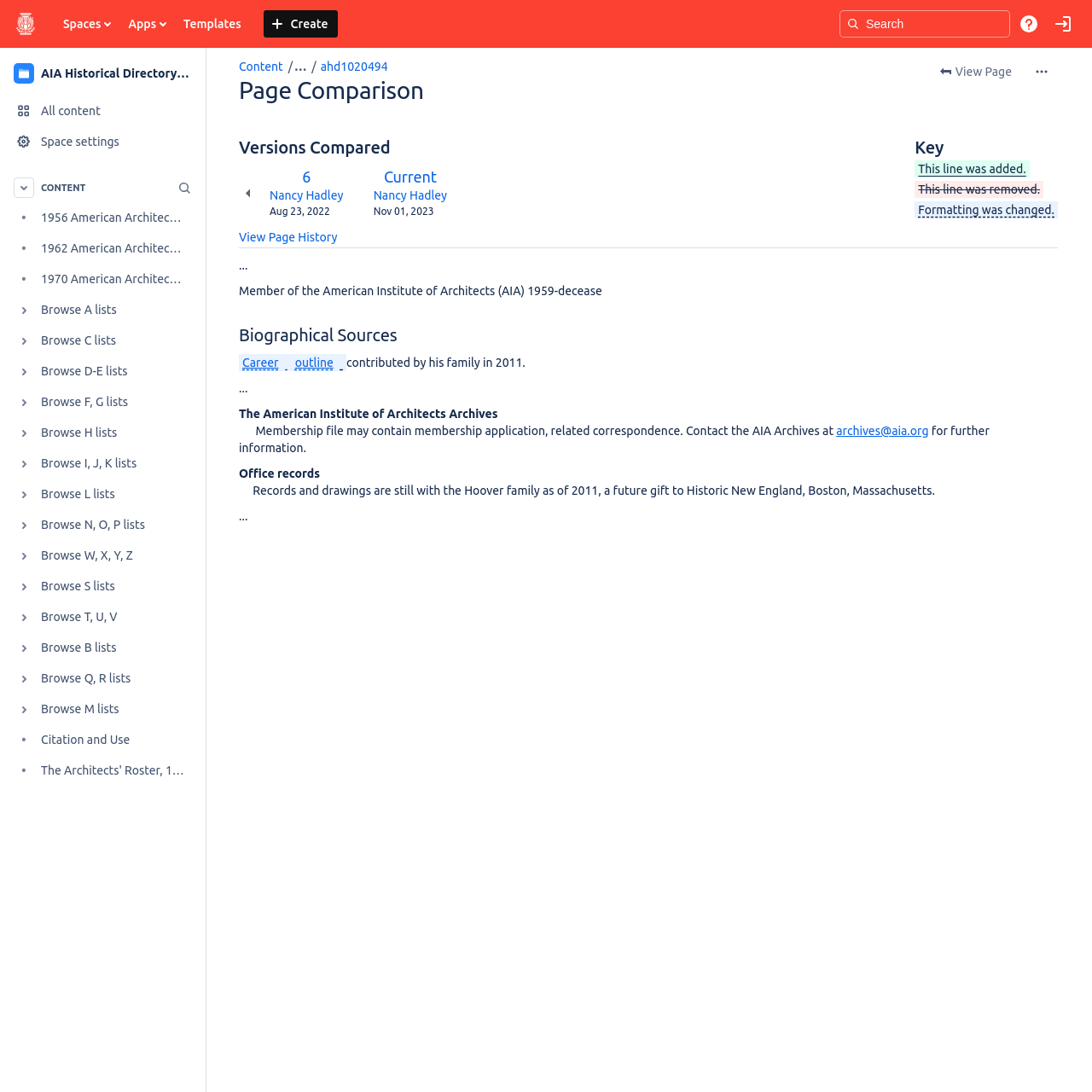Pinpoint the bounding box coordinates of the area that should be clicked to complete the following instruction: "Search for content". The coordinates must be given as four float numbers between 0 and 1, i.e., [left, top, right, bottom].

[0.769, 0.009, 0.925, 0.034]